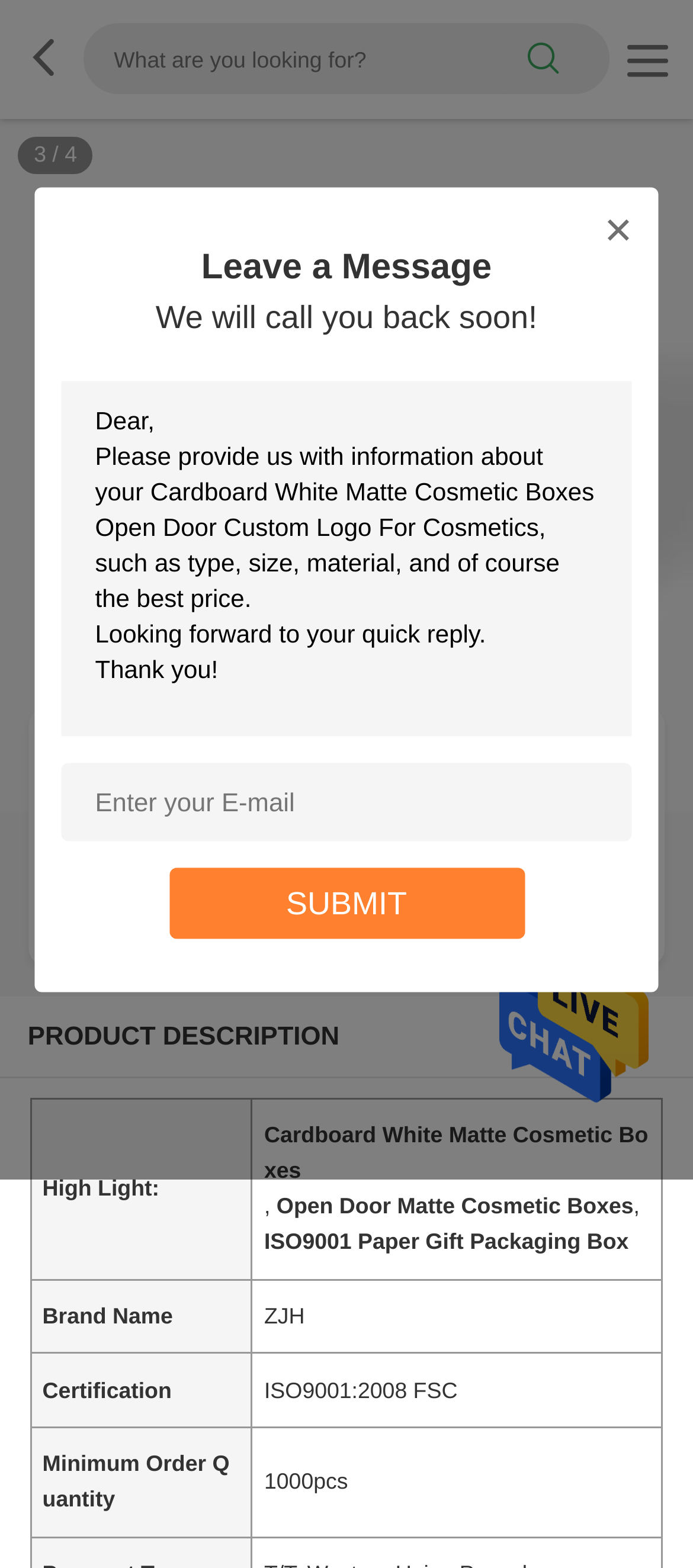Find the bounding box coordinates corresponding to the UI element with the description: "Hong Kong Movie World". The coordinates should be formatted as [left, top, right, bottom], with values as floats between 0 and 1.

None